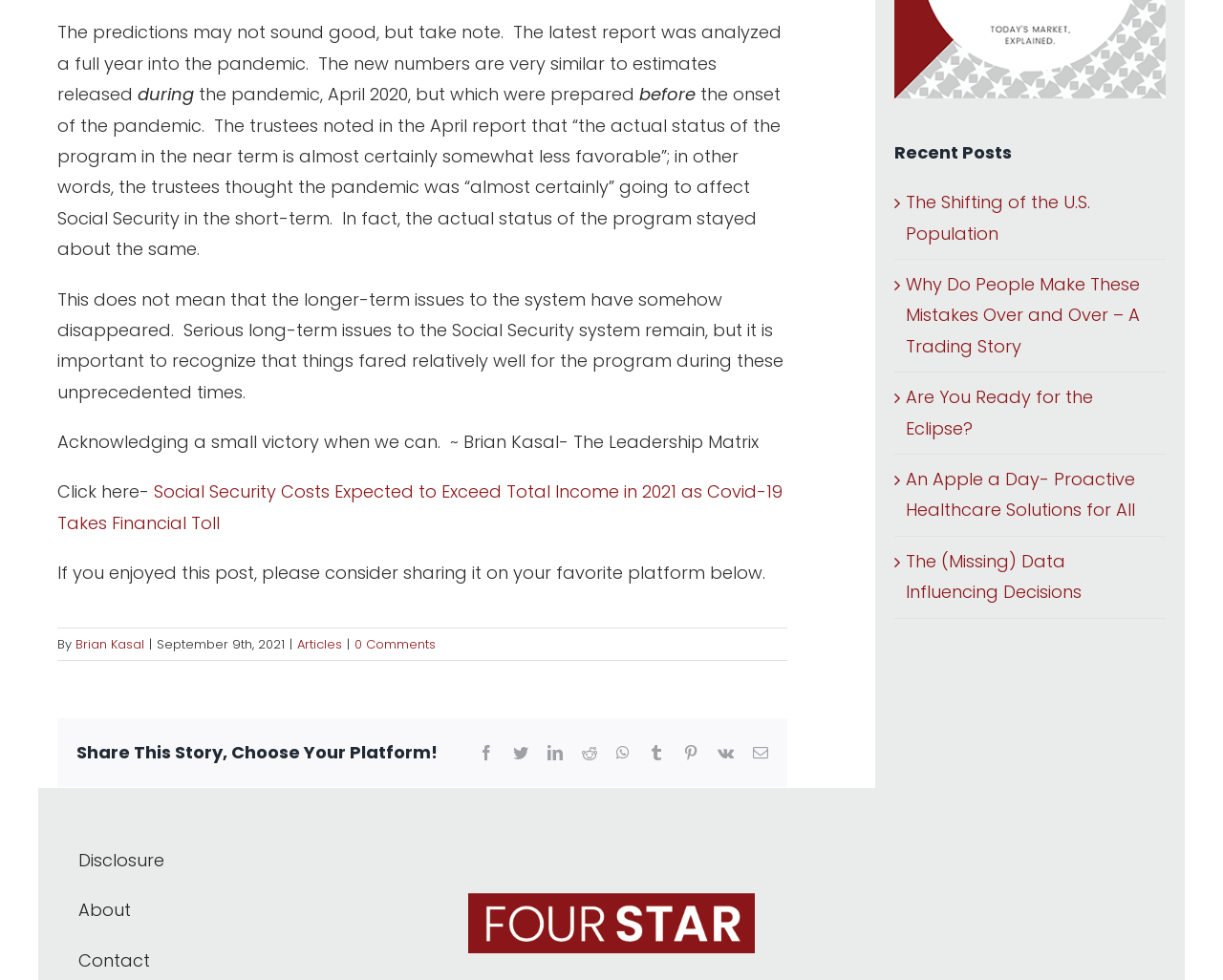Can you identify the bounding box coordinates of the clickable region needed to carry out this instruction: 'Share this story on Facebook'? The coordinates should be four float numbers within the range of 0 to 1, stated as [left, top, right, bottom].

[0.391, 0.76, 0.404, 0.776]